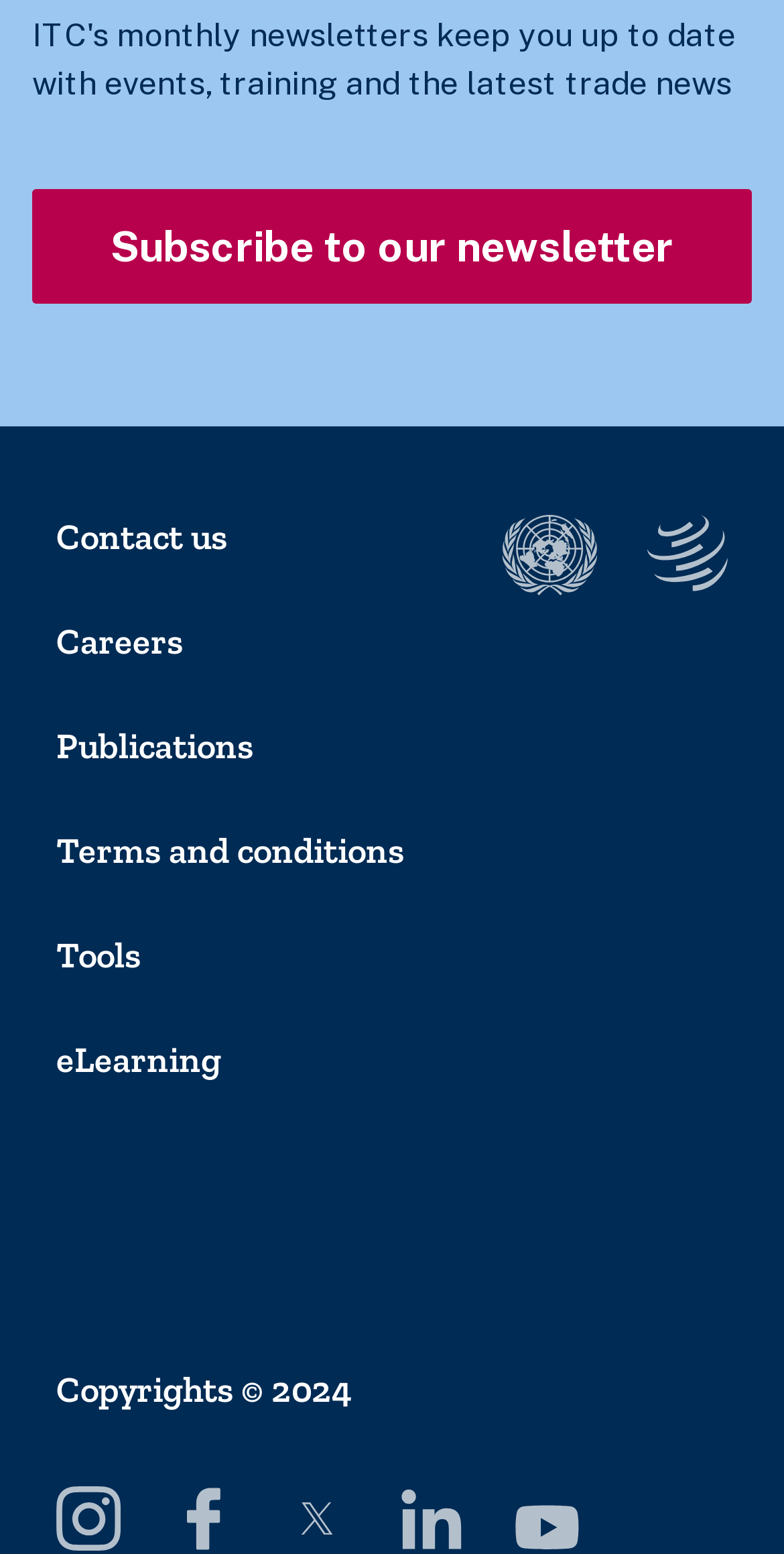Please find the bounding box coordinates for the clickable element needed to perform this instruction: "Read terms and conditions".

[0.072, 0.533, 0.928, 0.562]